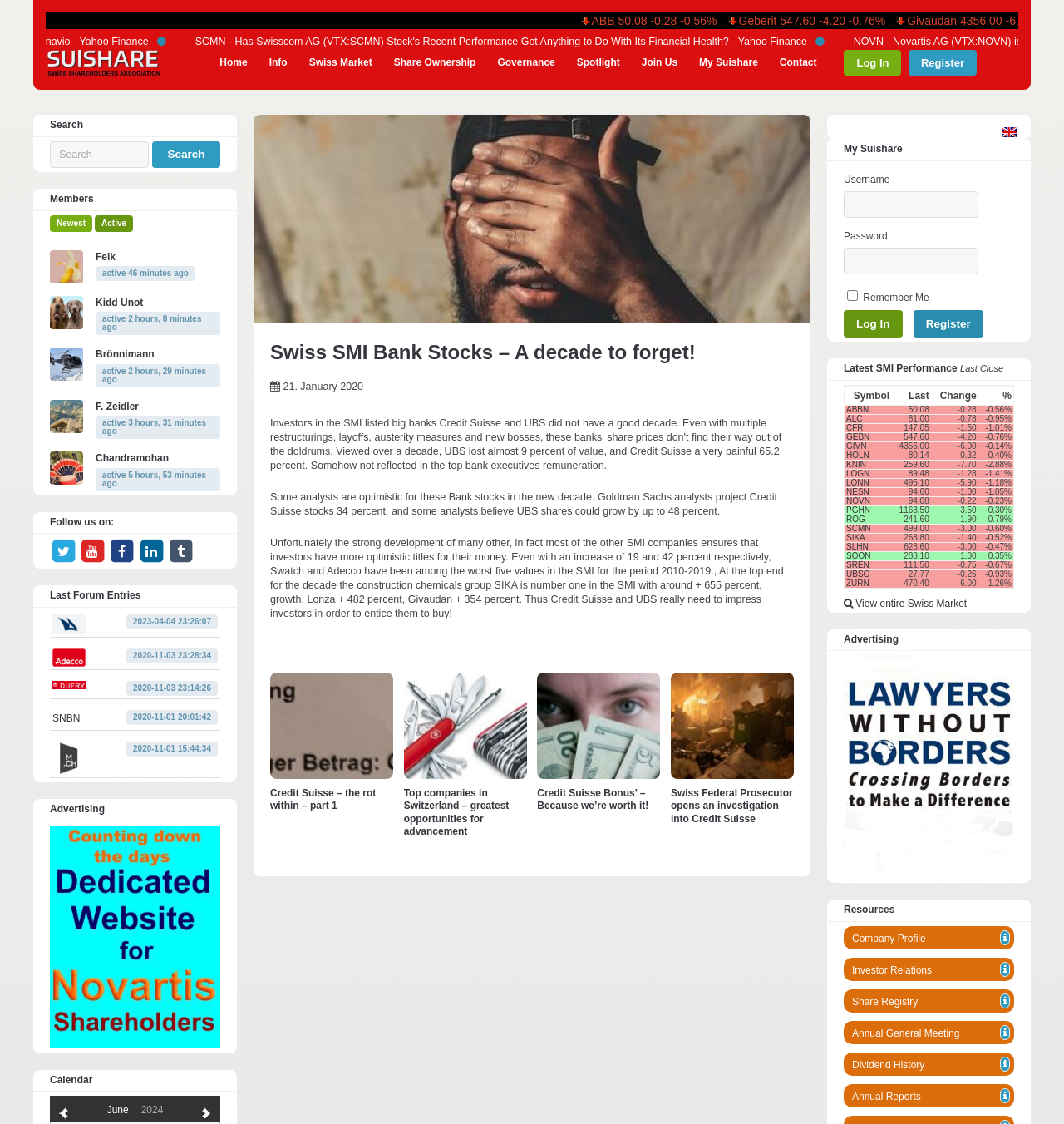Please find the bounding box for the UI element described by: "title="Suishare"".

[0.043, 0.061, 0.152, 0.071]